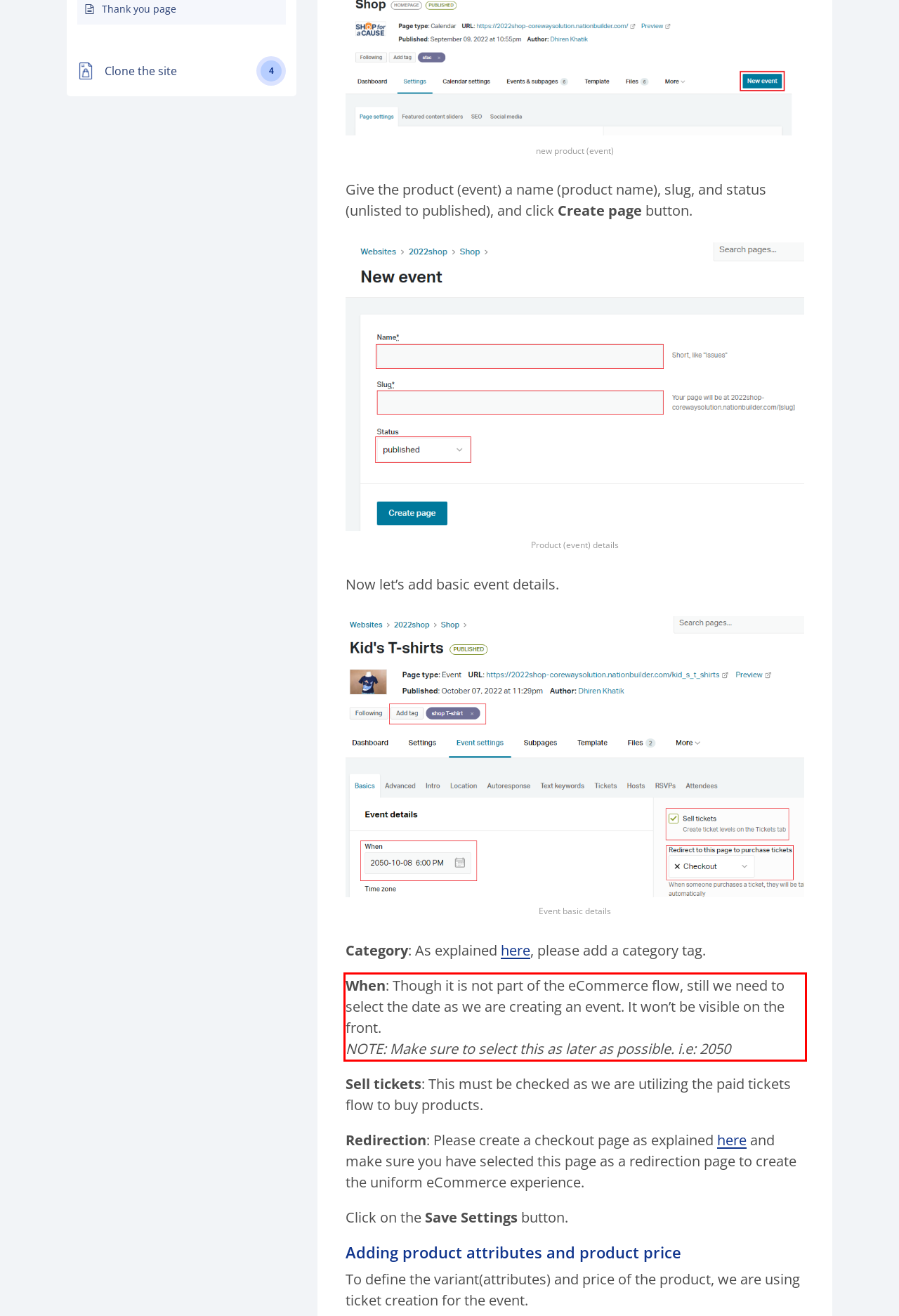Given a screenshot of a webpage containing a red bounding box, perform OCR on the text within this red bounding box and provide the text content.

When: Though it is not part of the eCommerce flow, still we need to select the date as we are creating an event. It won’t be visible on the front. NOTE: Make sure to select this as later as possible. i.e: 2050